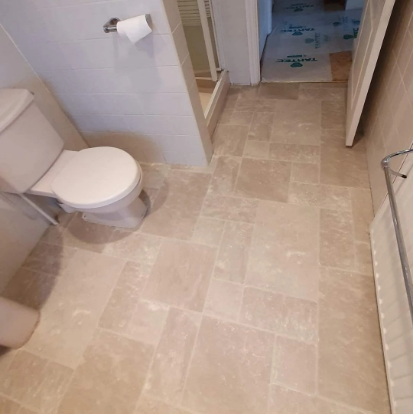What is indicated in the background of the image?
Examine the screenshot and reply with a single word or phrase.

A glass shower stall